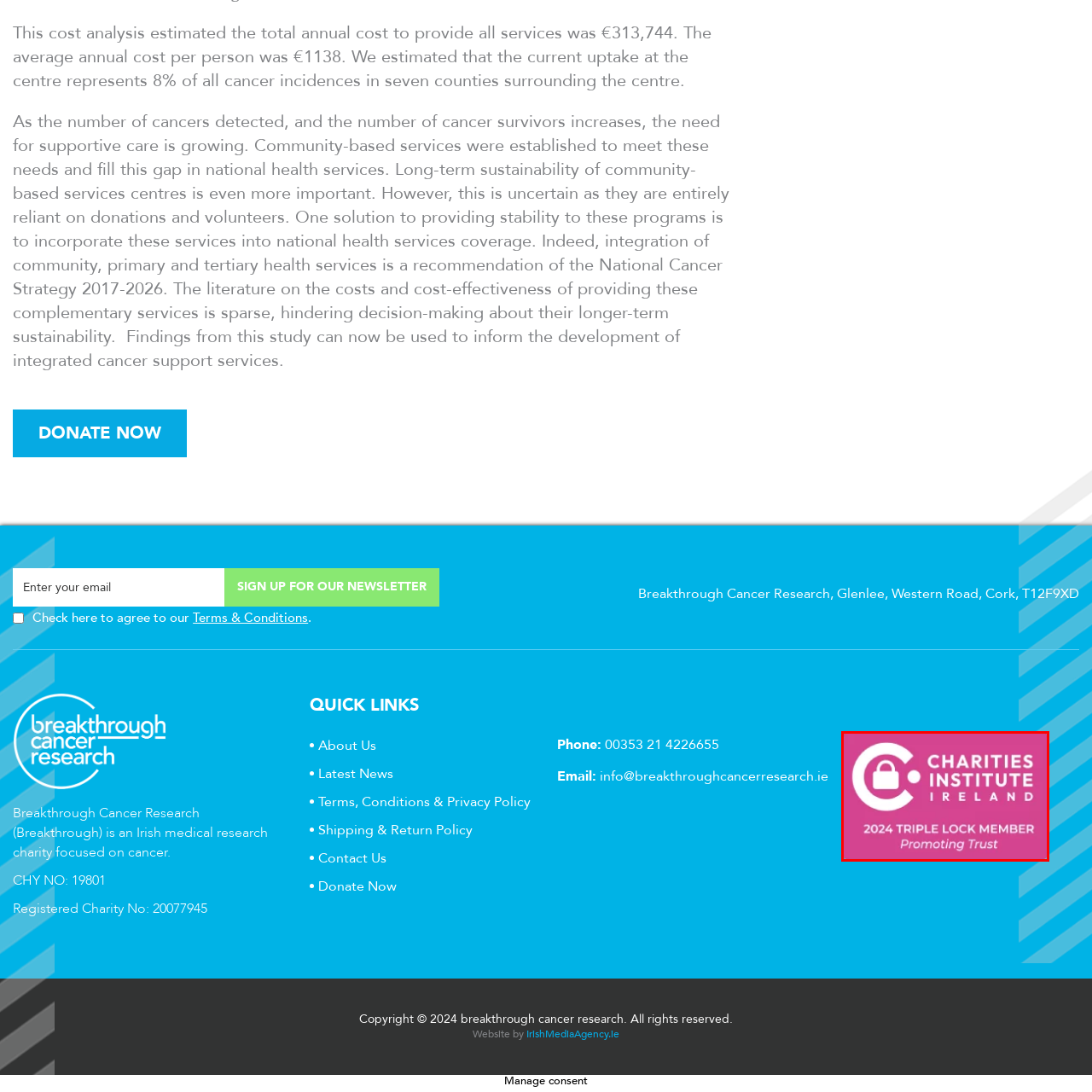What is the year indicated in the membership status?
Please carefully analyze the image highlighted by the red bounding box and give a thorough response based on the visual information contained within that section.

The text '2024 TRIPLE LOCK MEMBER' below the logo indicates that the Charities Institute Ireland has a membership status for the year 2024, as specified in the caption.